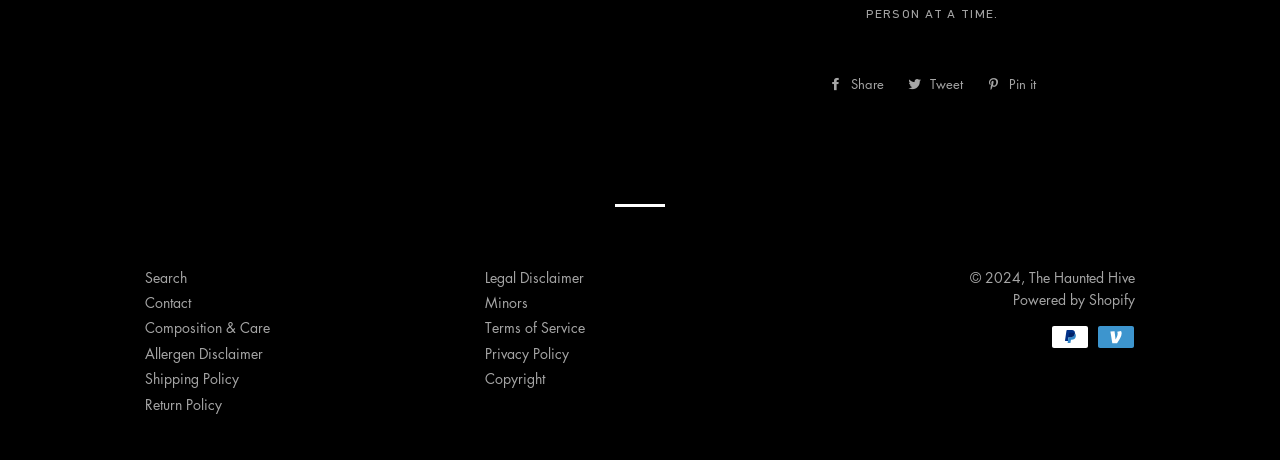Please locate the bounding box coordinates of the element that needs to be clicked to achieve the following instruction: "Go to The Haunted Hive". The coordinates should be four float numbers between 0 and 1, i.e., [left, top, right, bottom].

[0.804, 0.58, 0.887, 0.623]